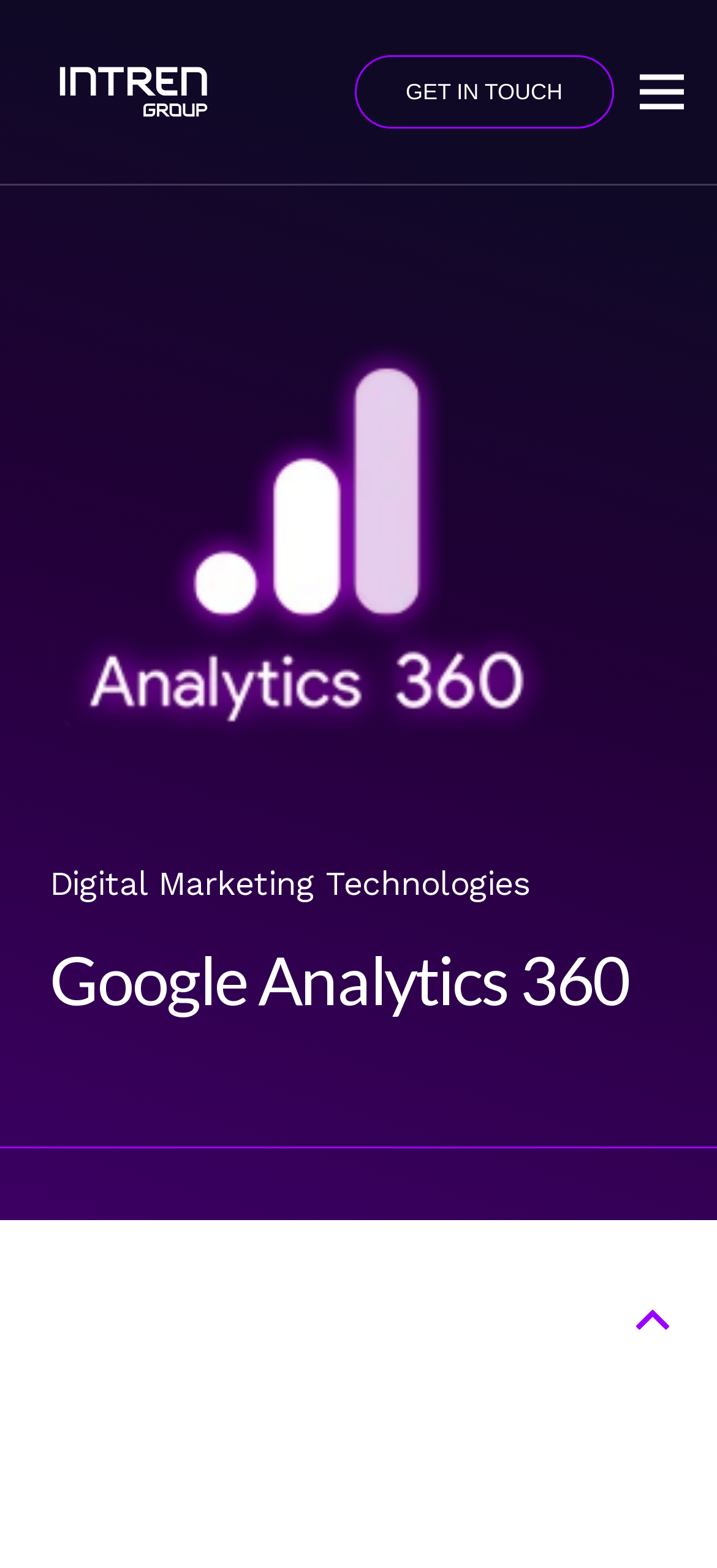From the details in the image, provide a thorough response to the question: Is there a 'Back to top' link on the webpage?

I searched for a link with the text 'Back to top' and found it at the bottom of the webpage, indicated by its large y1 value.